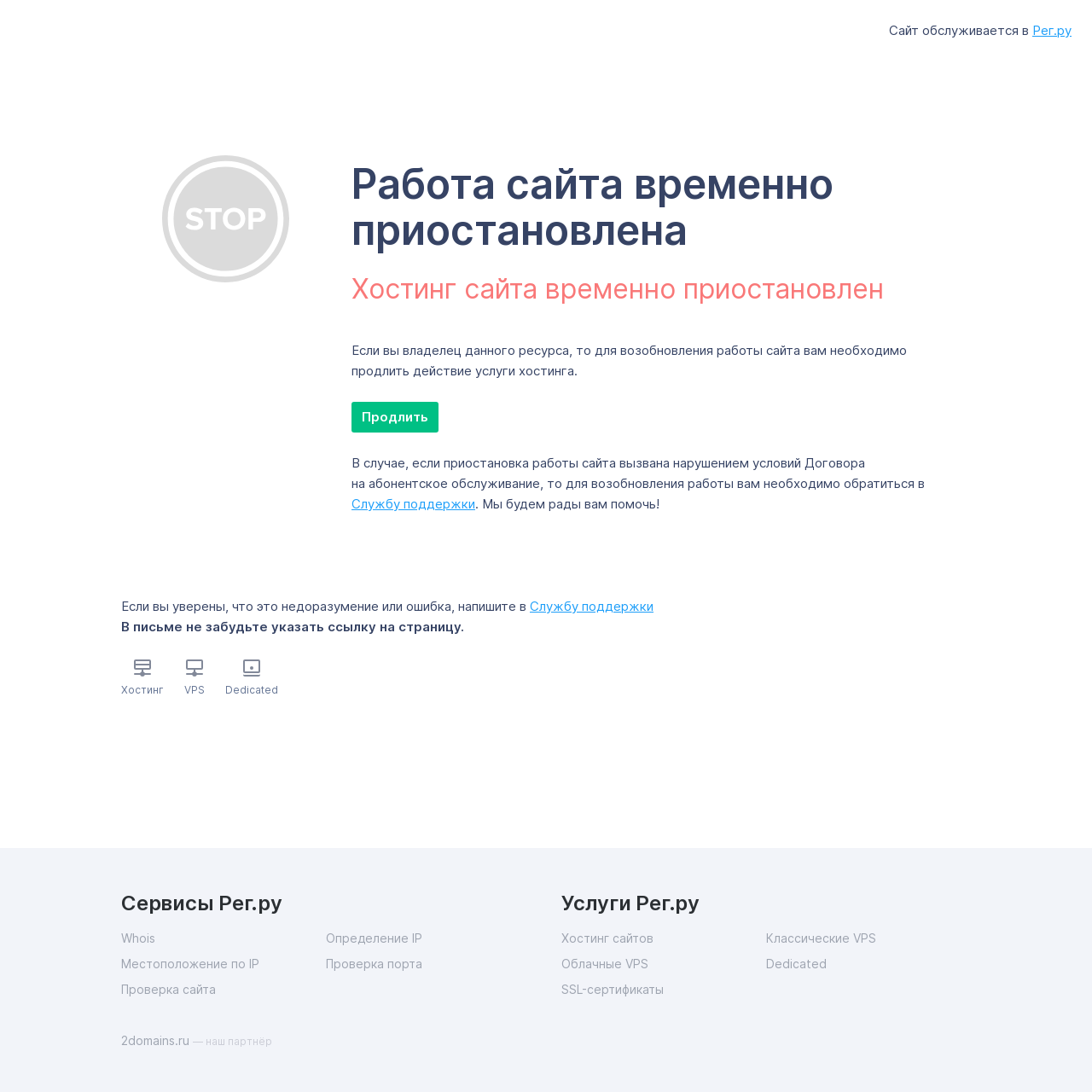Please give a succinct answer to the question in one word or phrase:
What types of services are offered by Рег.ру?

Hosting, VPS, Dedicated, etc.